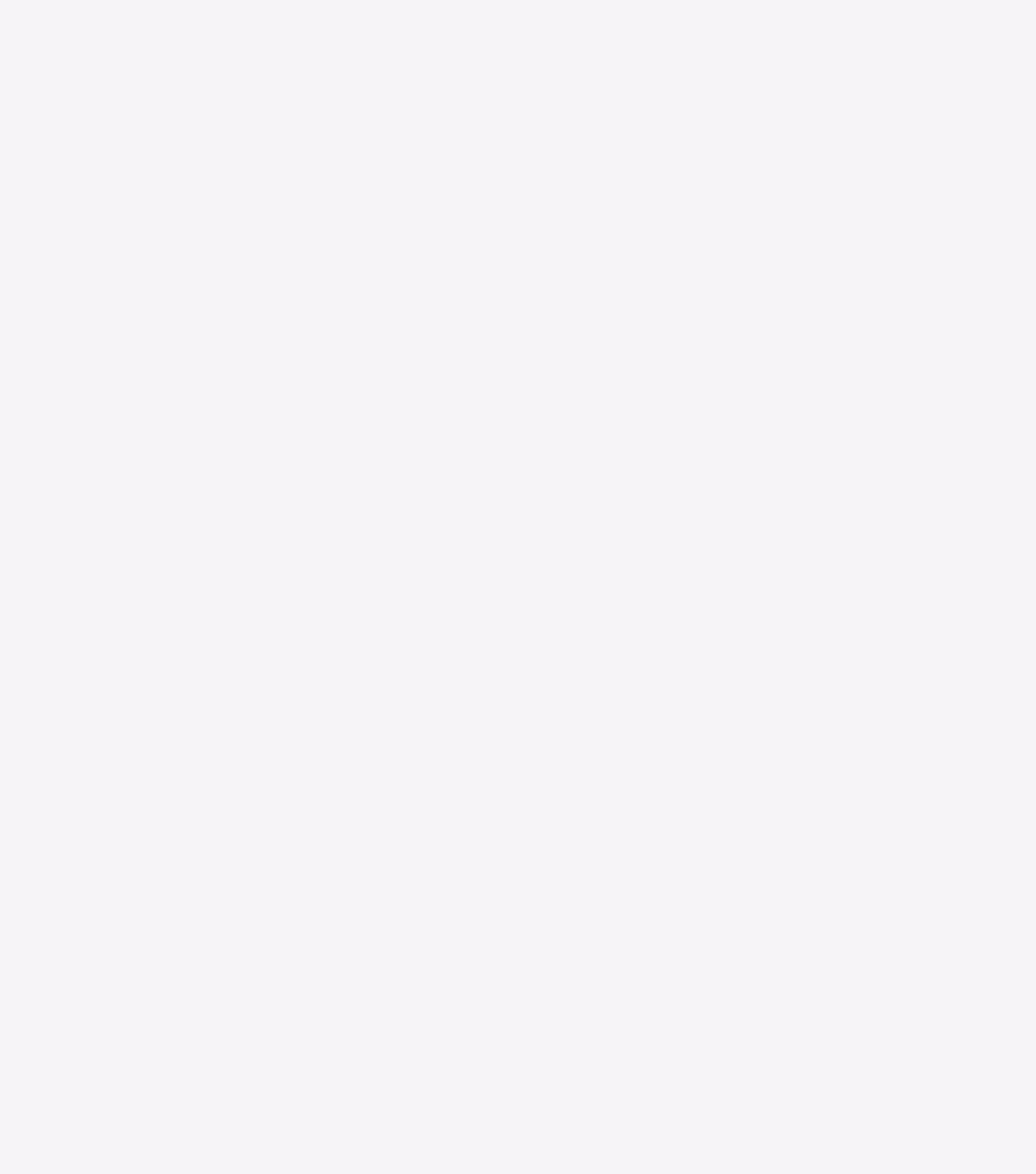Answer the following query concisely with a single word or phrase:
What is the copyright year of the webpage?

2019